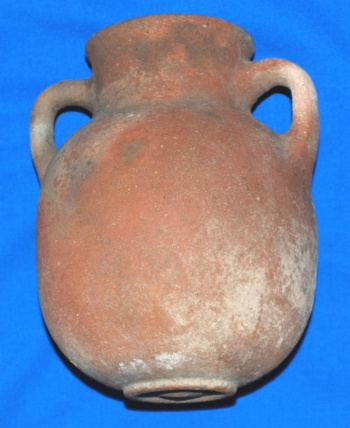What is the tone of the pottery's surface?
Answer with a single word or phrase by referring to the visual content.

Rustic, earthy